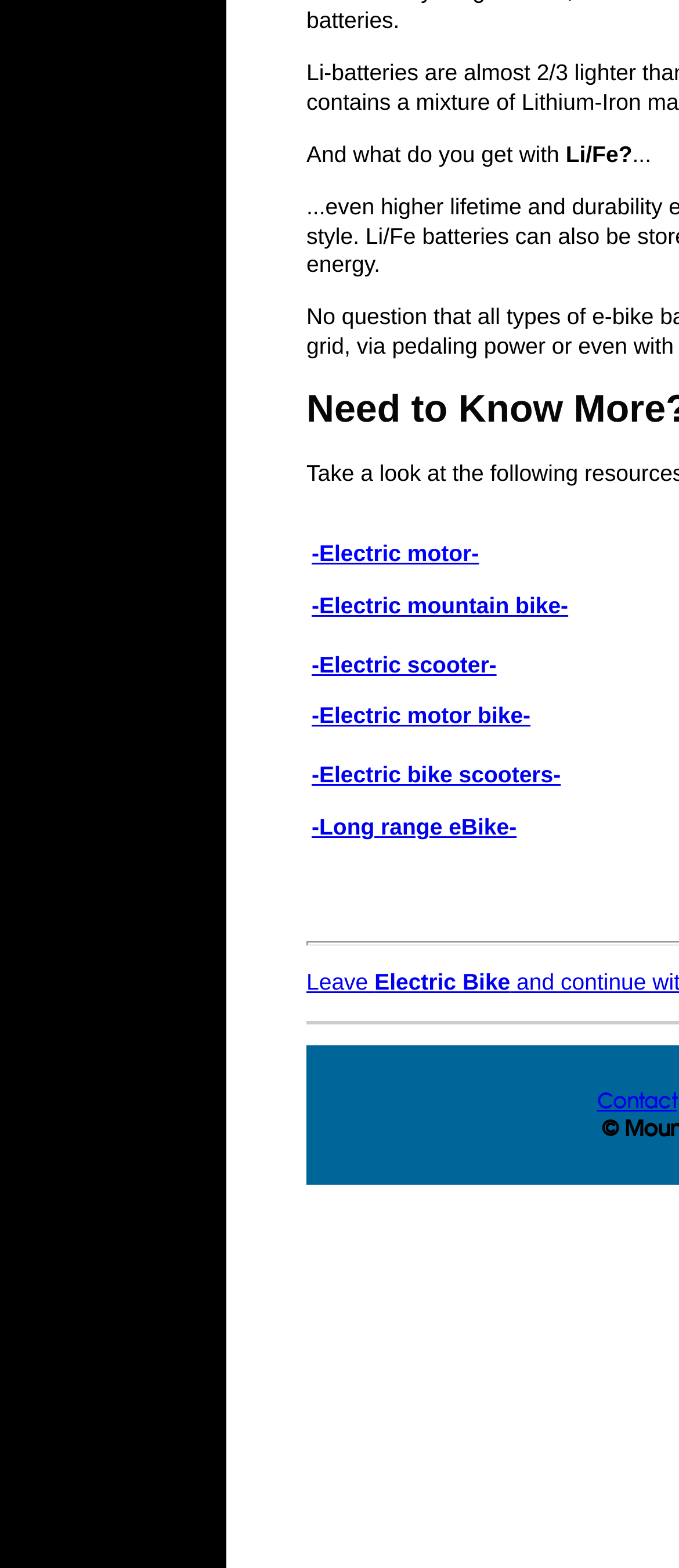Given the element description, predict the bounding box coordinates in the format (top-left x, top-left y, bottom-right x, bottom-right y). Make sure all values are between 0 and 1. Here is the element description: -Electric scooter-

[0.459, 0.415, 0.731, 0.432]